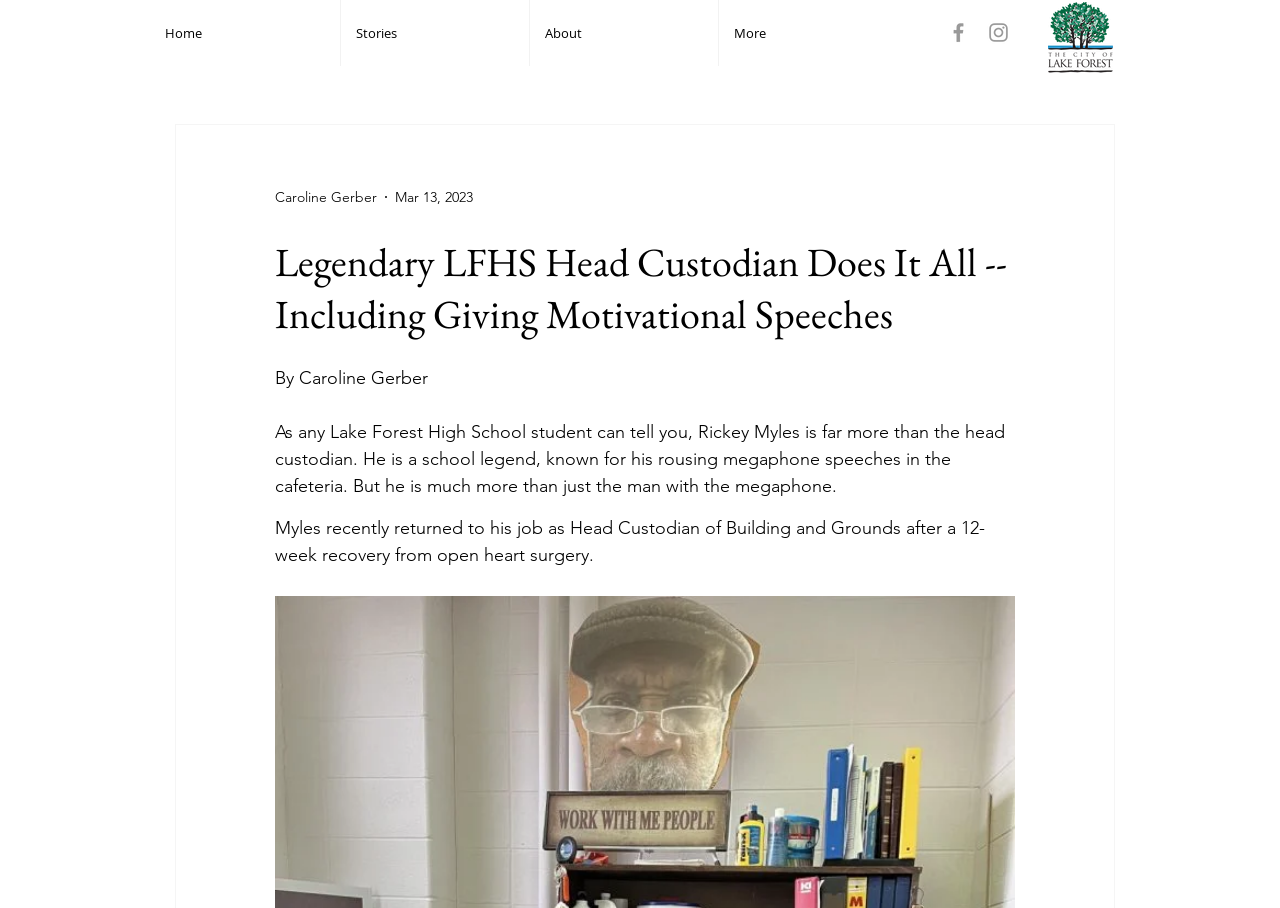Determine the main headline of the webpage and provide its text.

Legendary LFHS Head Custodian Does It All -- Including Giving Motivational Speeches